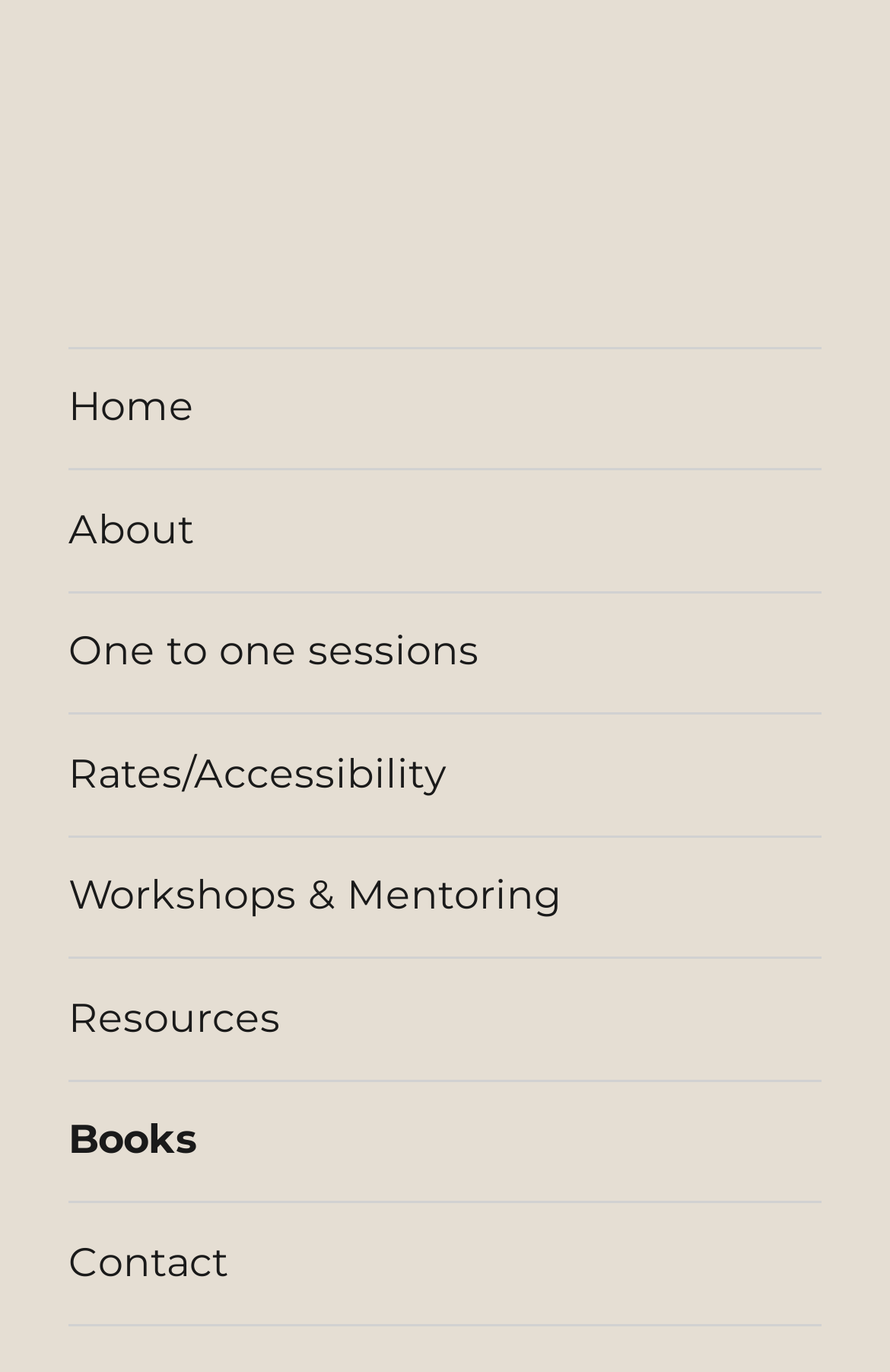Answer the following inquiry with a single word or phrase:
What is the first menu item in the footer?

Home